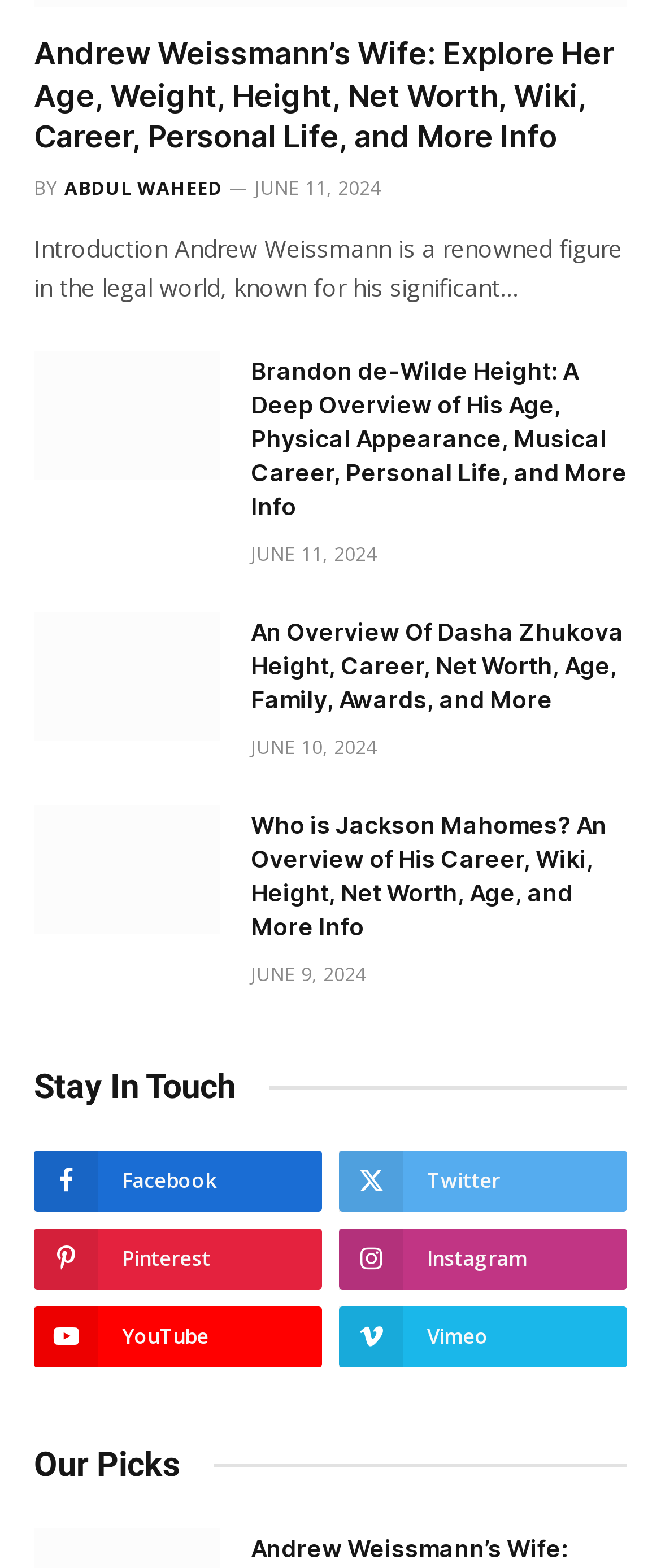Please identify the bounding box coordinates of the element that needs to be clicked to perform the following instruction: "Follow on Facebook".

[0.051, 0.734, 0.487, 0.773]